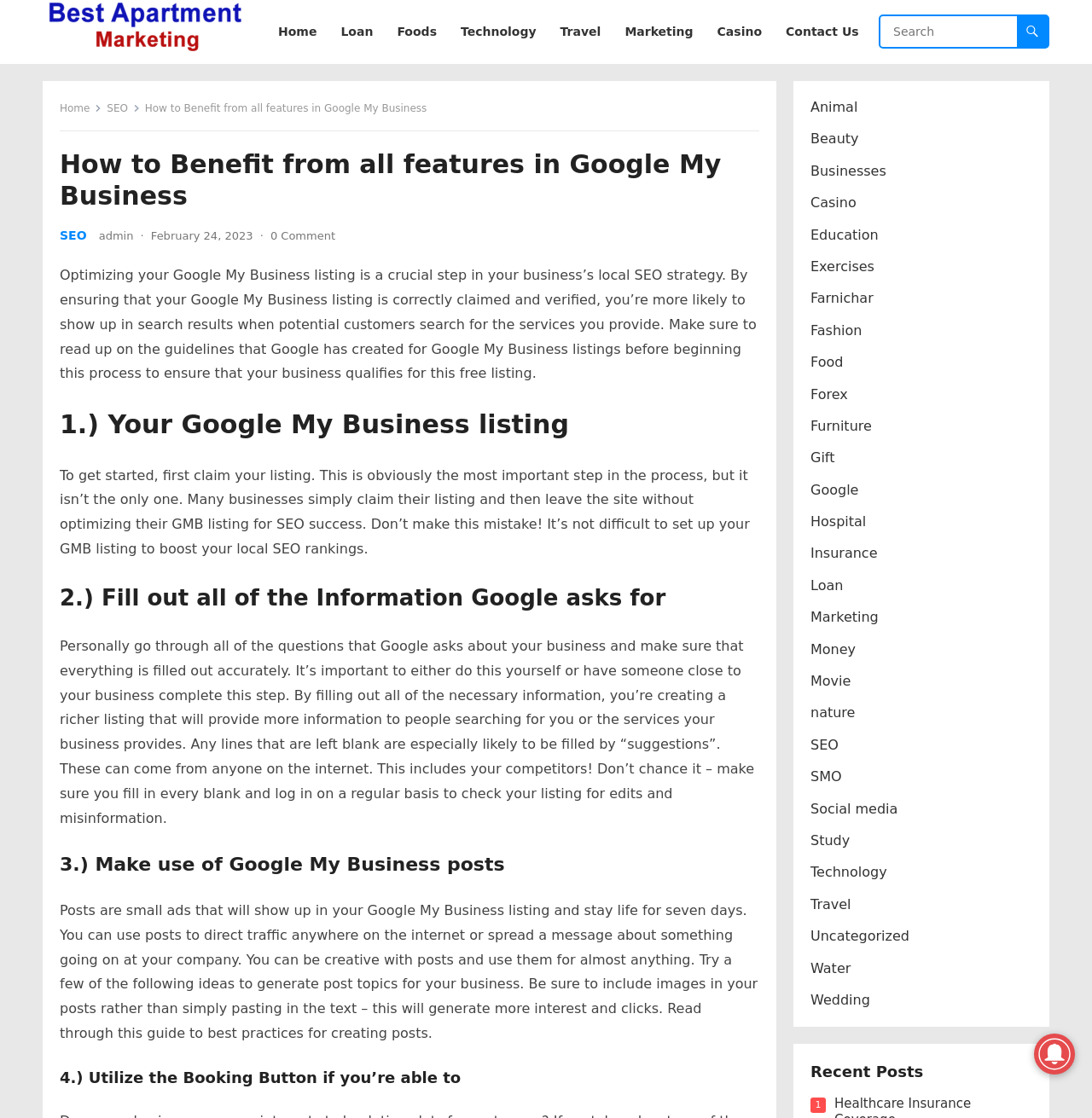Refer to the image and answer the question with as much detail as possible: How long do Google My Business posts stay live?

According to the webpage, Google My Business posts stay live for 7 days, after which they expire.